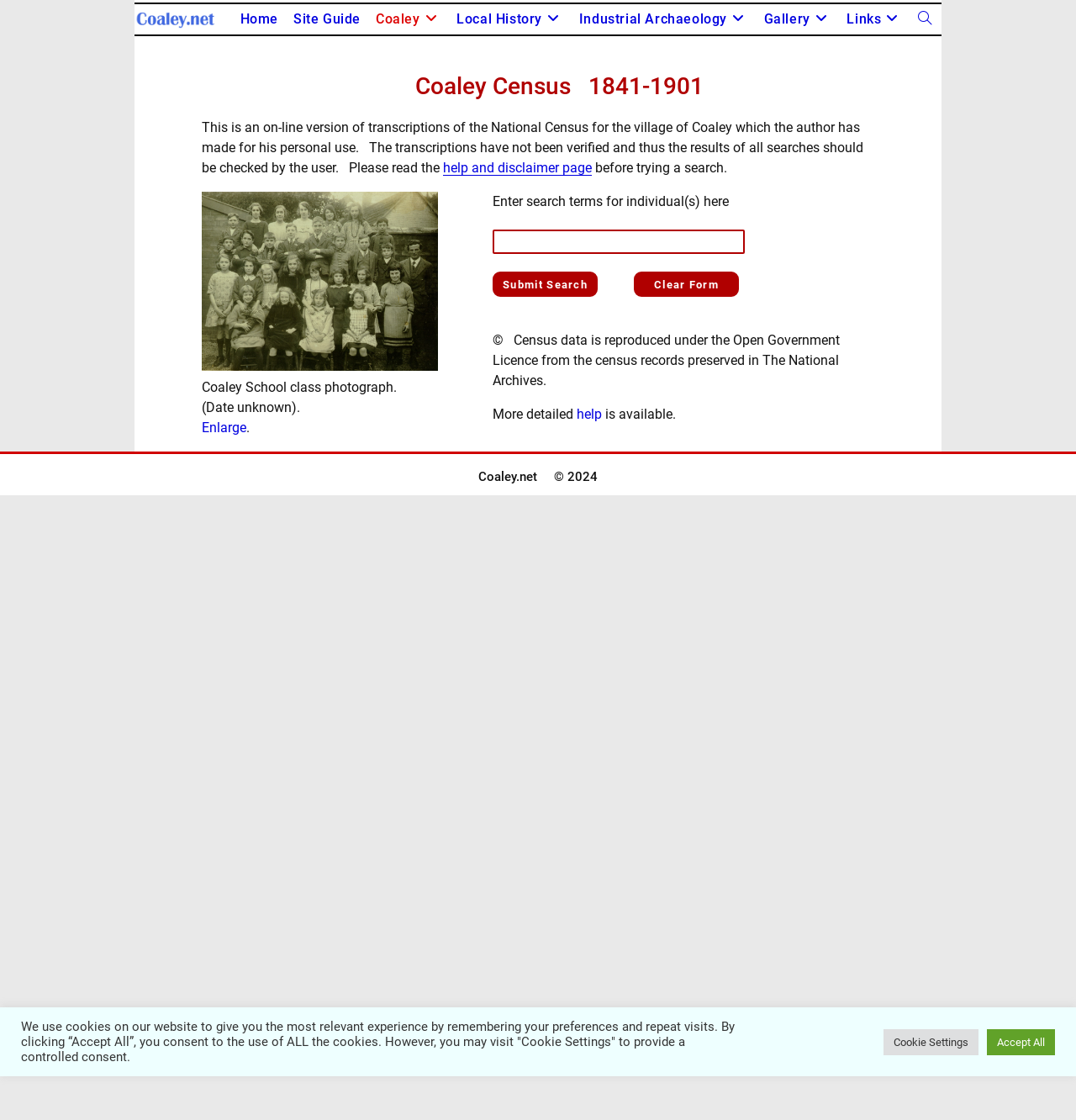Please respond to the question with a concise word or phrase:
What is the purpose of this website?

Census data search